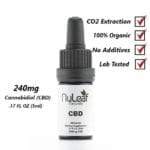Give a detailed account of the visual content in the image.

The image features a bottle of NuLeaf Naturals CBD oil, prominently displaying a sleek, minimalist design. The label indicates it contains 240mg of cannabidiol (CBD) in a 0.17 fl oz (5ml) quantity. Key attributes highlighted on the bottle include: 

- **CO2 Extraction:** Signifying a high-quality extraction method known for preserving purity.
- **100% Organic:** Assurance that the product is derived from organically grown sources.
- **No Additives:** Emphasizing the absence of artificial ingredients for a cleaner formulation.
- **Lab Tested:** Indicating the product has undergone third-party testing for quality and consistency.

This CBD oil aims to provide users with a natural option for wellness, reflecting a brand commitment to transparency and quality in the health and wellness sector.